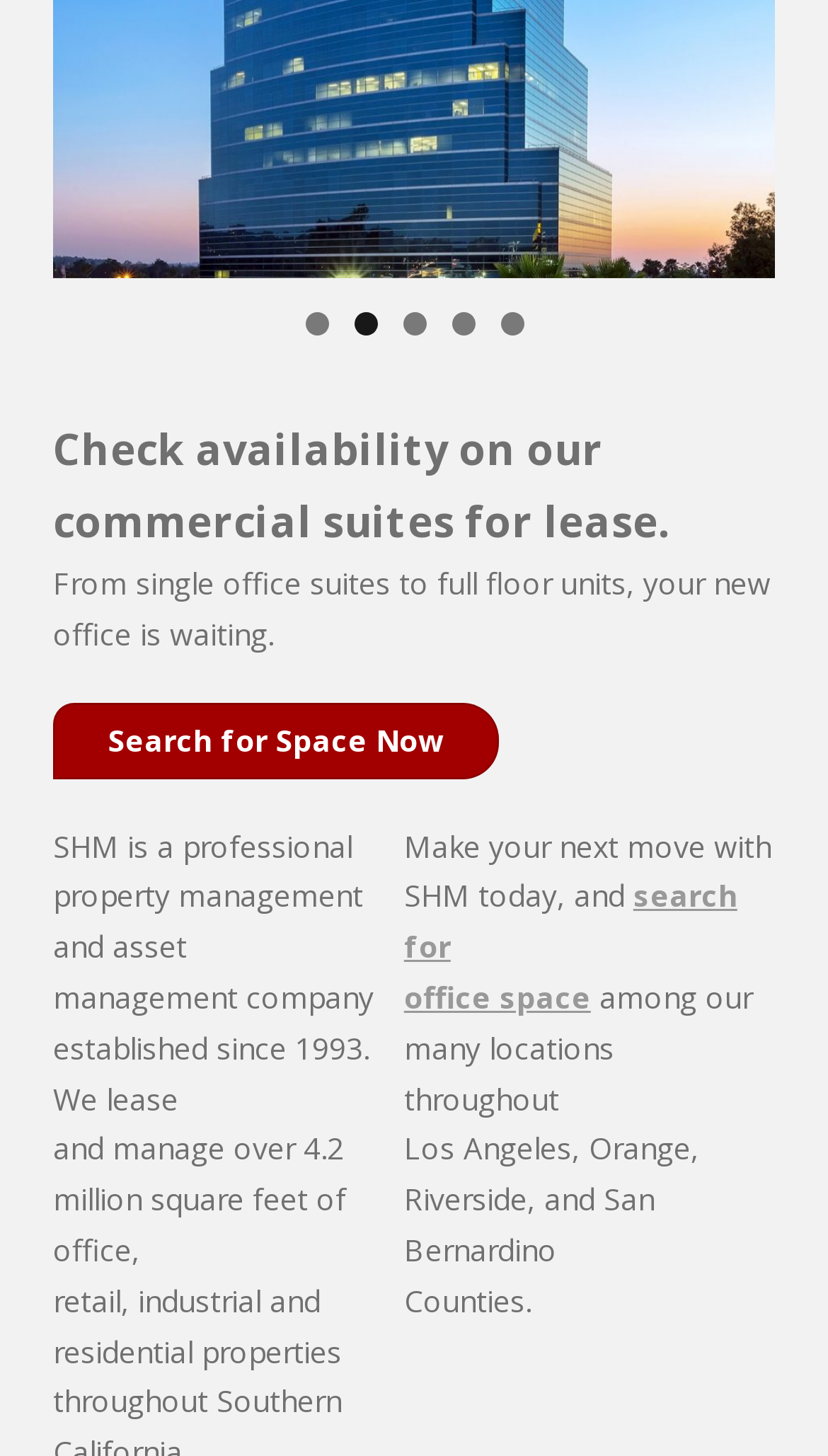Using the webpage screenshot, locate the HTML element that fits the following description and provide its bounding box: "search for office space".

[0.488, 0.601, 0.89, 0.699]